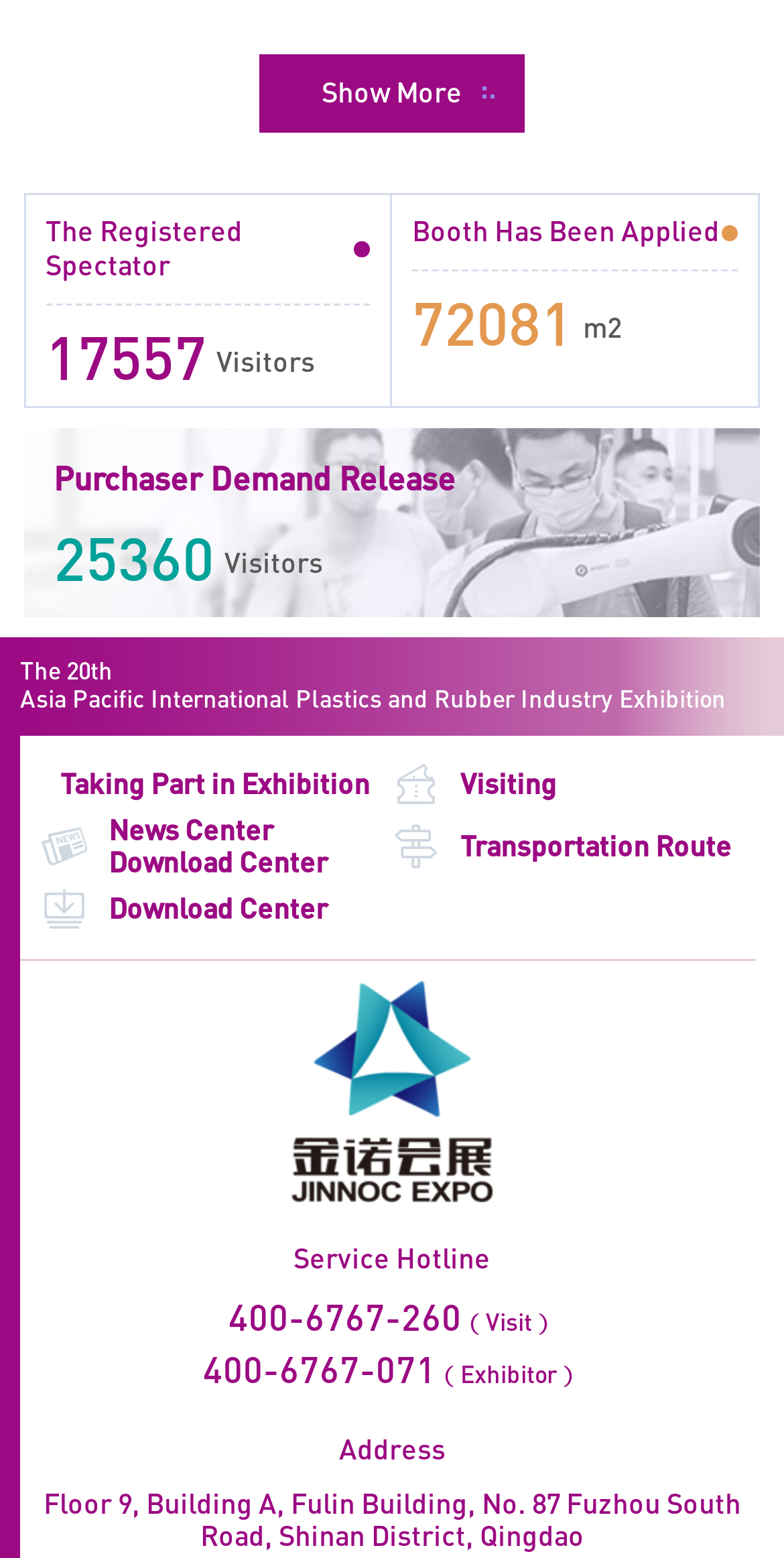What is the service hotline for visitors?
Look at the screenshot and respond with one word or a short phrase.

400-6767-260